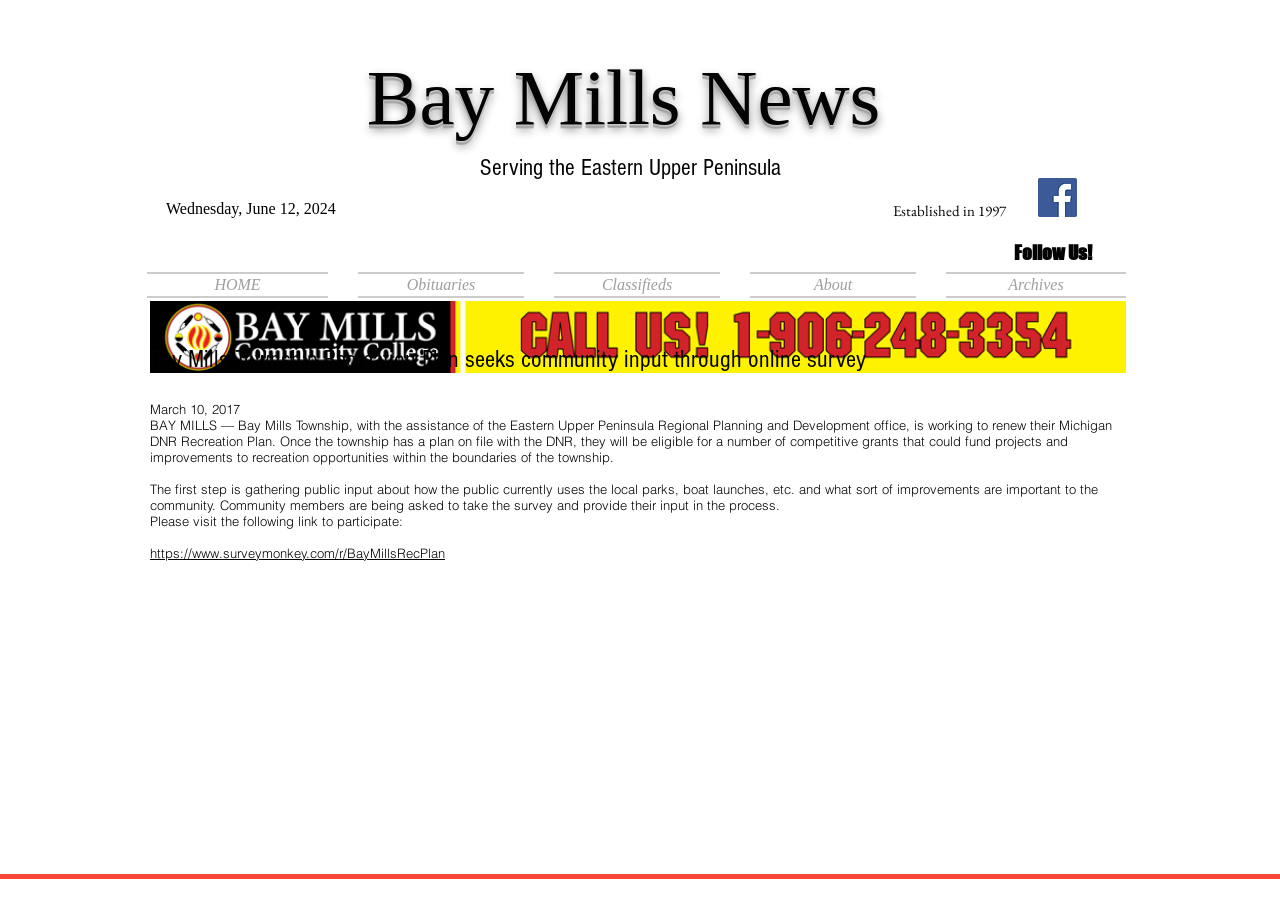Find the bounding box coordinates of the element you need to click on to perform this action: 'Follow Us!'. The coordinates should be represented by four float values between 0 and 1, in the format [left, top, right, bottom].

[0.792, 0.267, 0.853, 0.292]